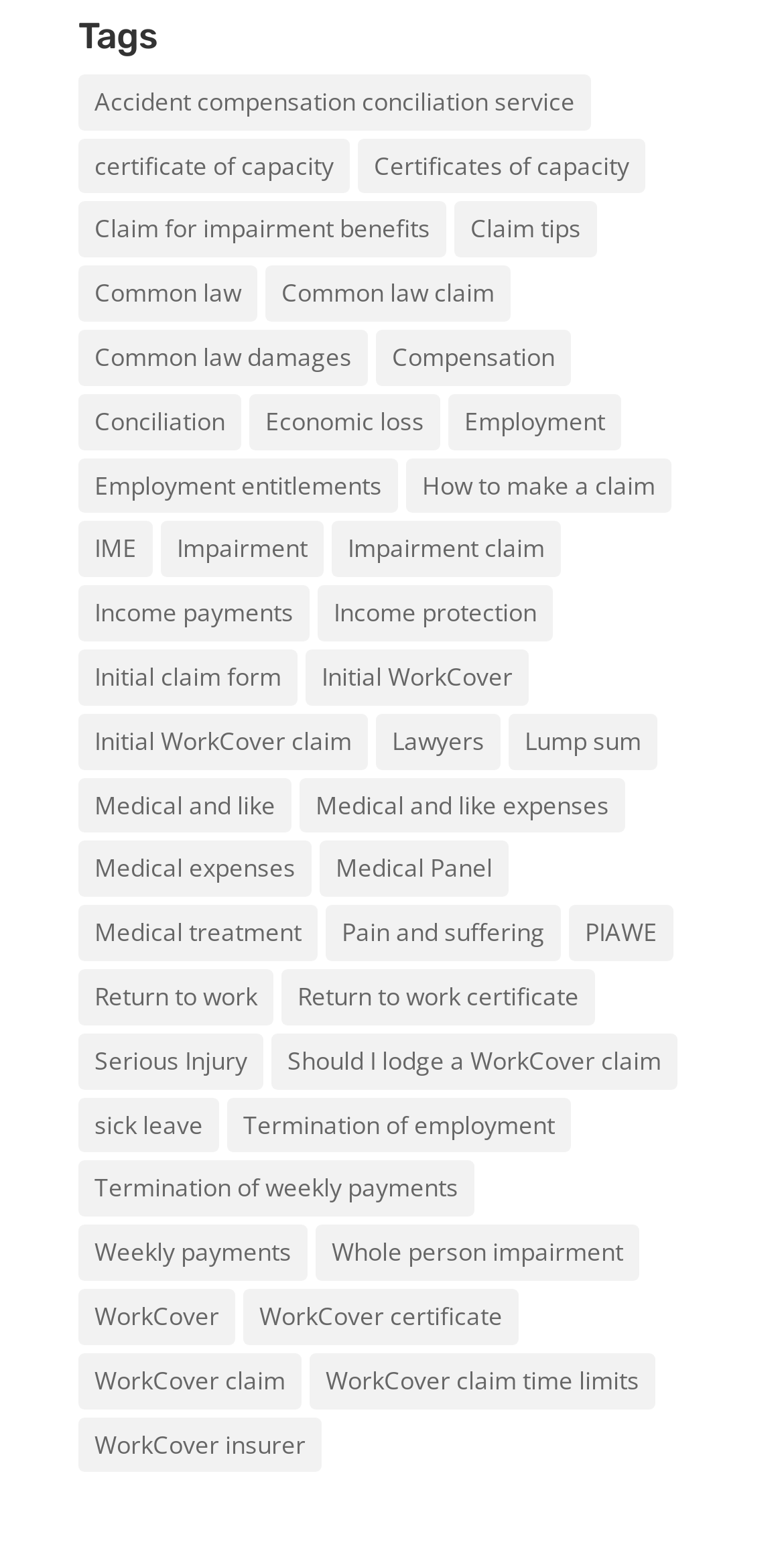How many links are related to impairment?
Respond to the question with a single word or phrase according to the image.

4